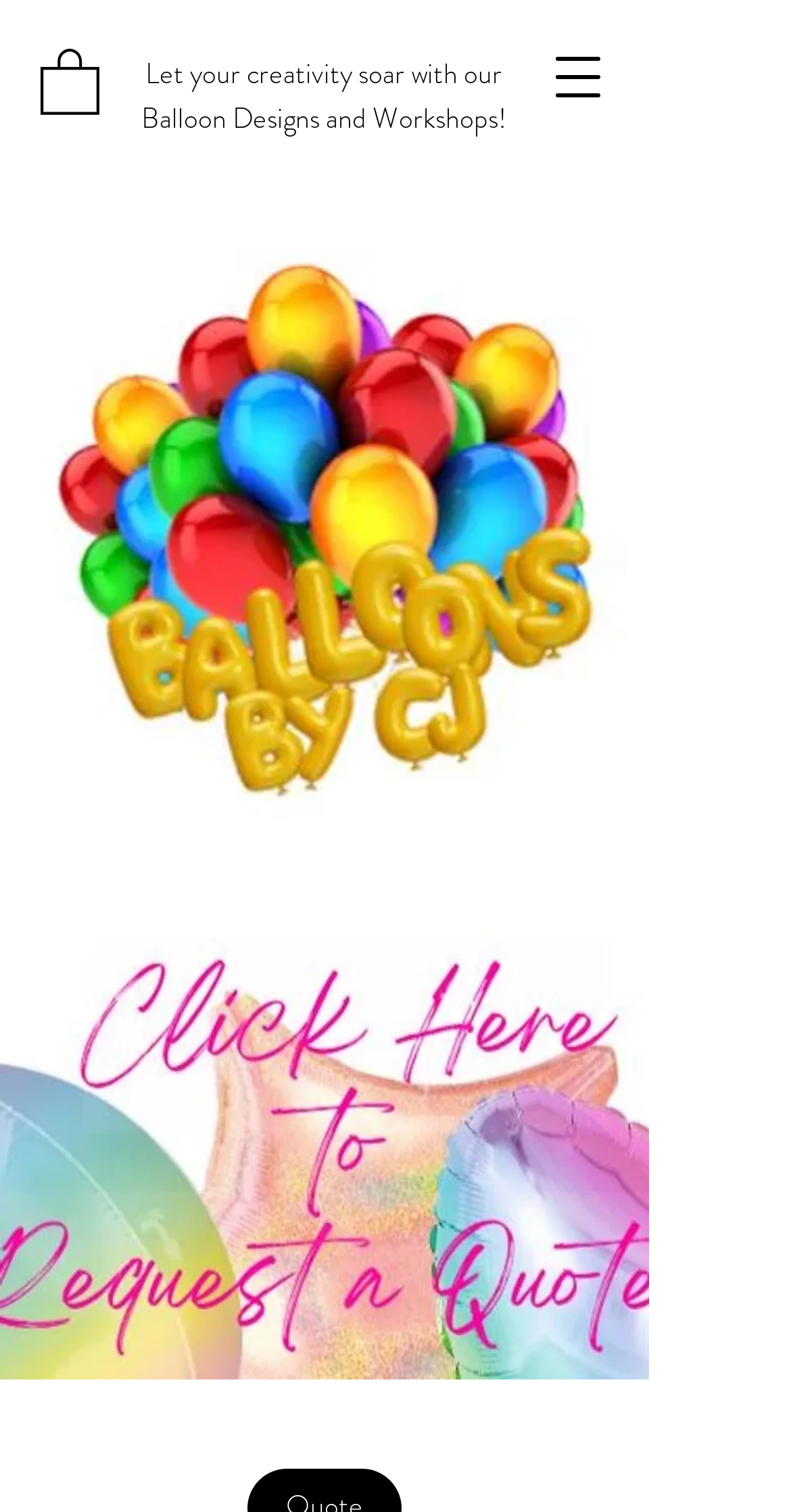Your task is to find and give the main heading text of the webpage.

Welcome to Balloons by CJ and the exciting world of Balloon Art and Design!!